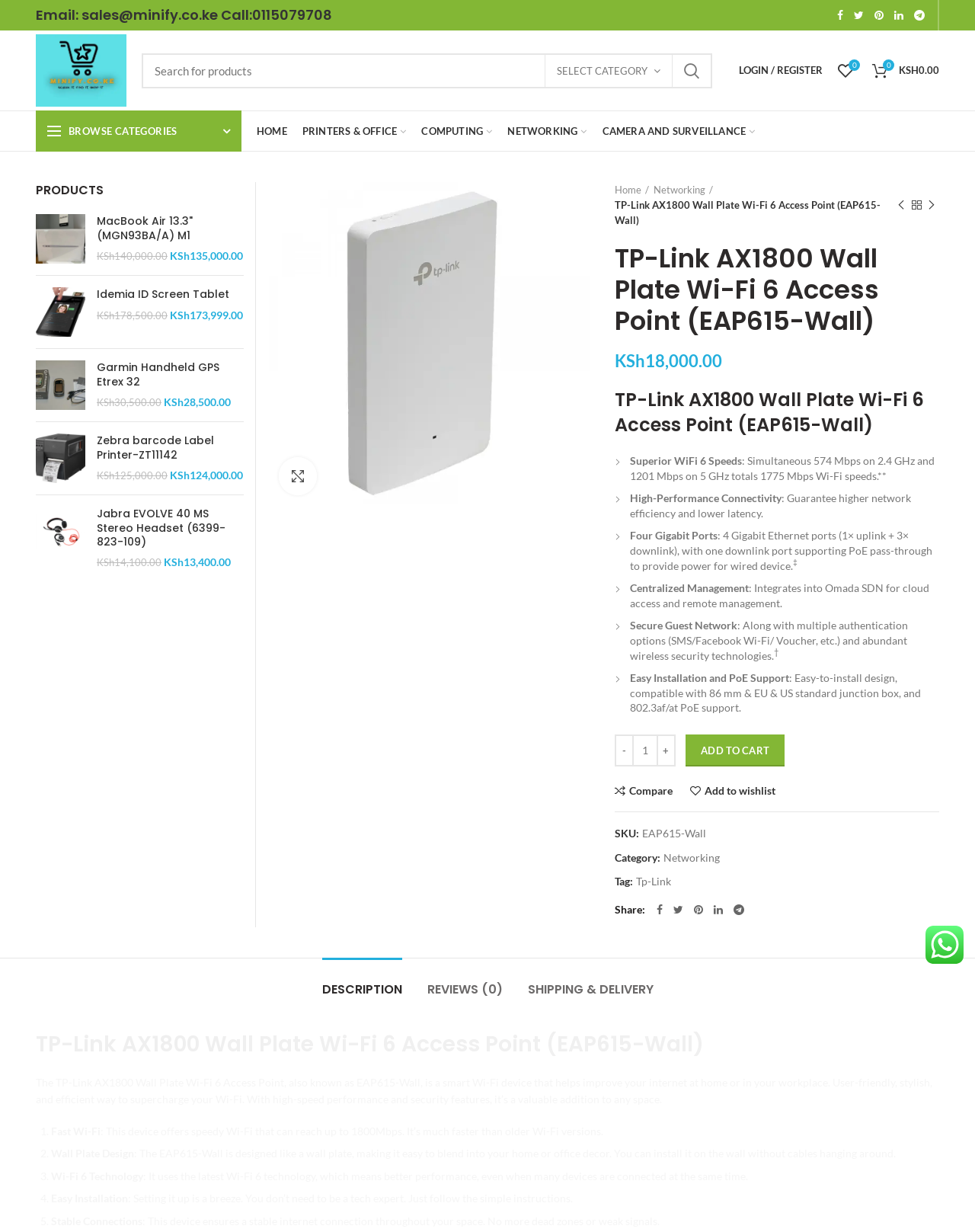Determine the primary headline of the webpage.

TP-Link AX1800 Wall Plate Wi-Fi 6 Access Point (EAP615-Wall)